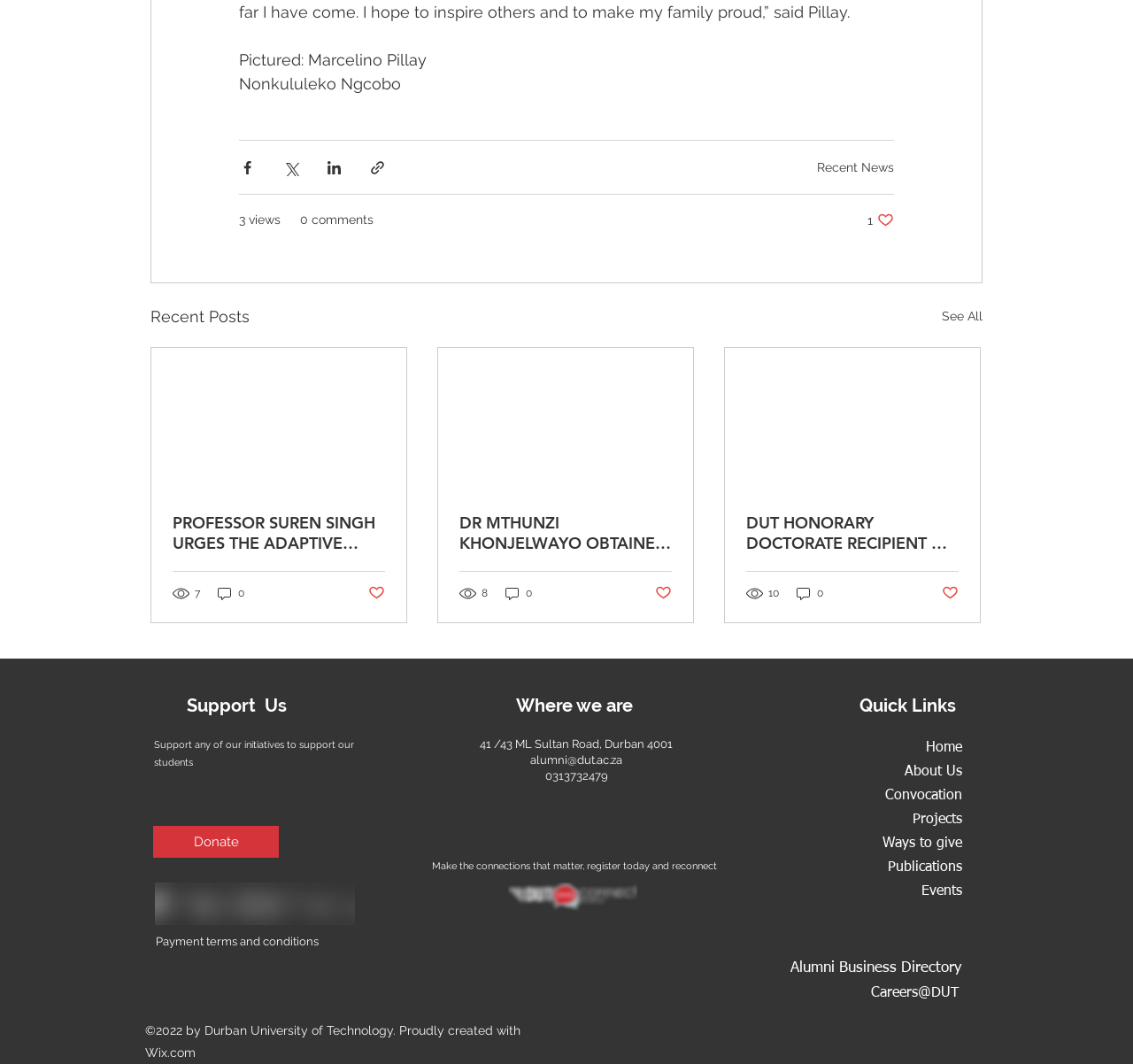Please determine the bounding box coordinates of the section I need to click to accomplish this instruction: "Share via Facebook".

[0.211, 0.15, 0.226, 0.165]